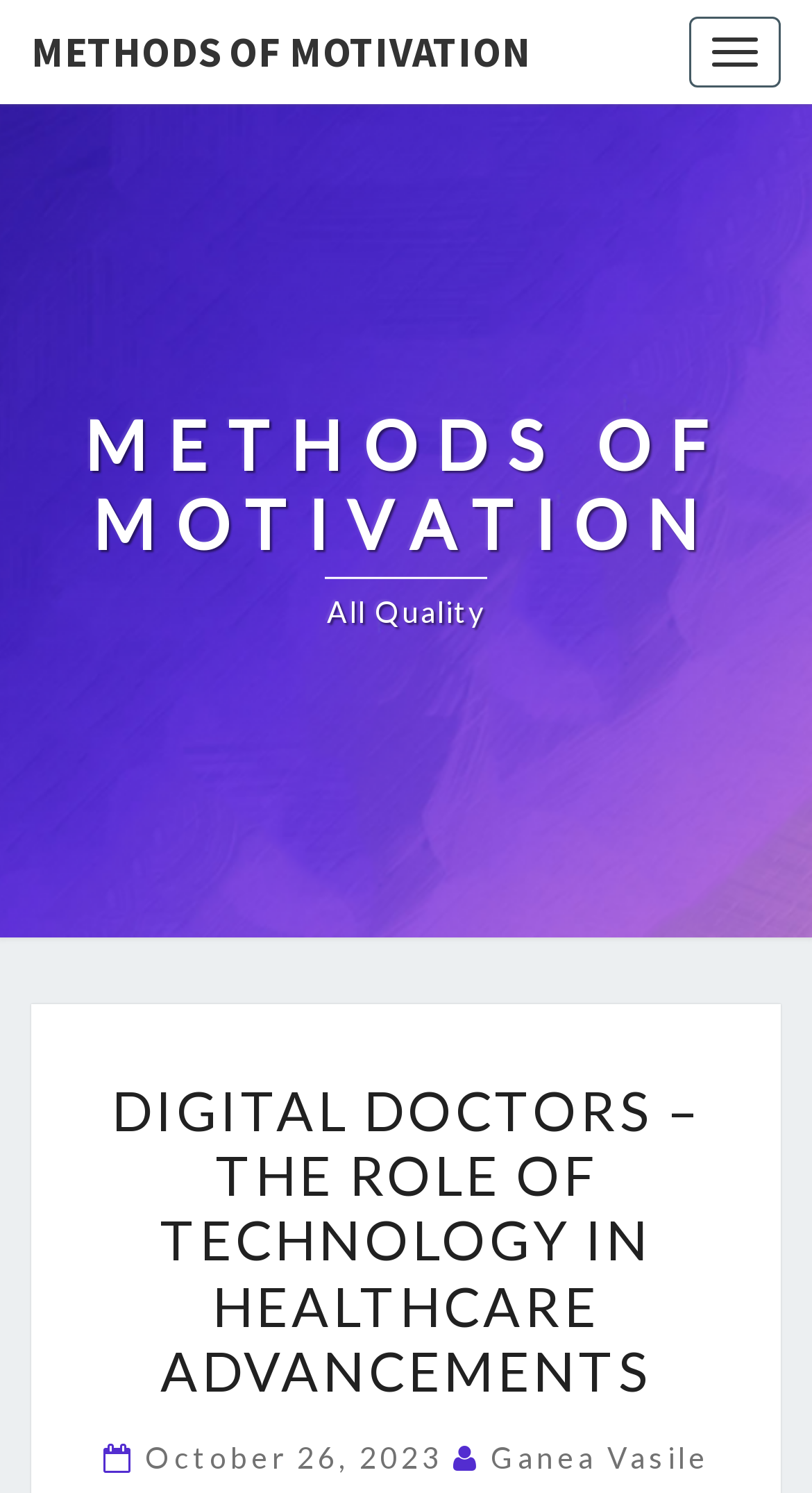What is the date of the article?
Based on the image, give a one-word or short phrase answer.

October 26, 2023